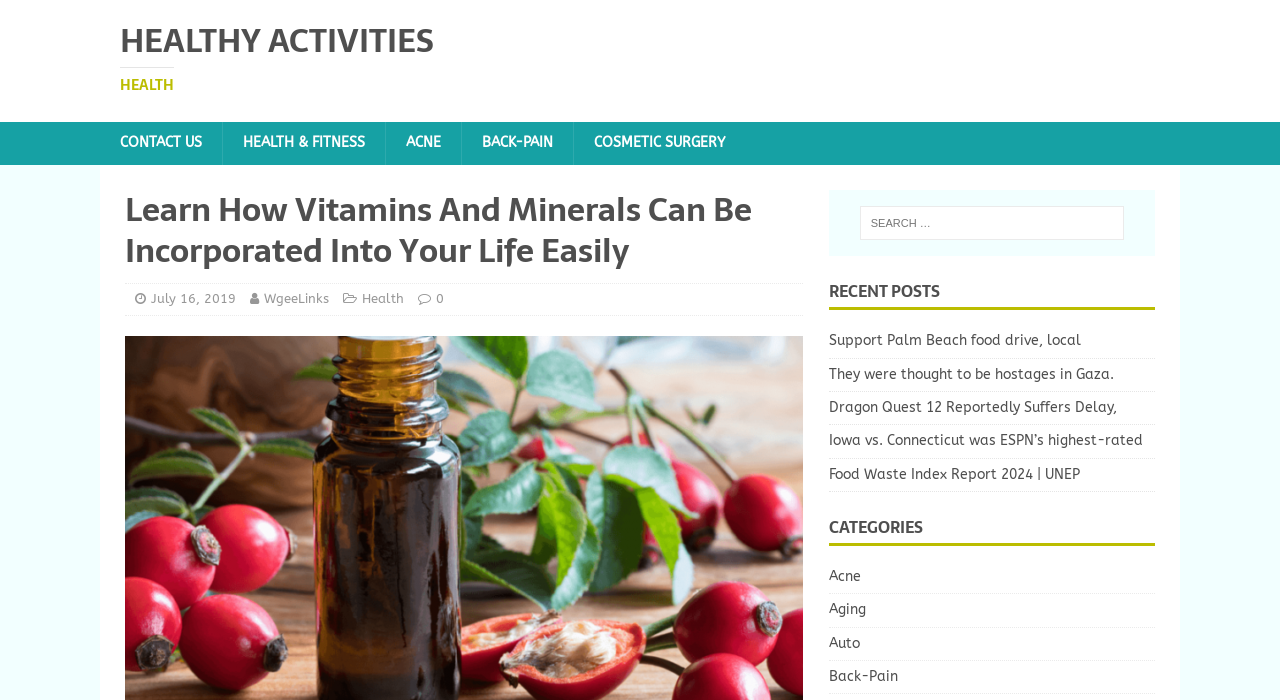Using the provided element description "Healthy Activities Health", determine the bounding box coordinates of the UI element.

[0.094, 0.036, 0.906, 0.134]